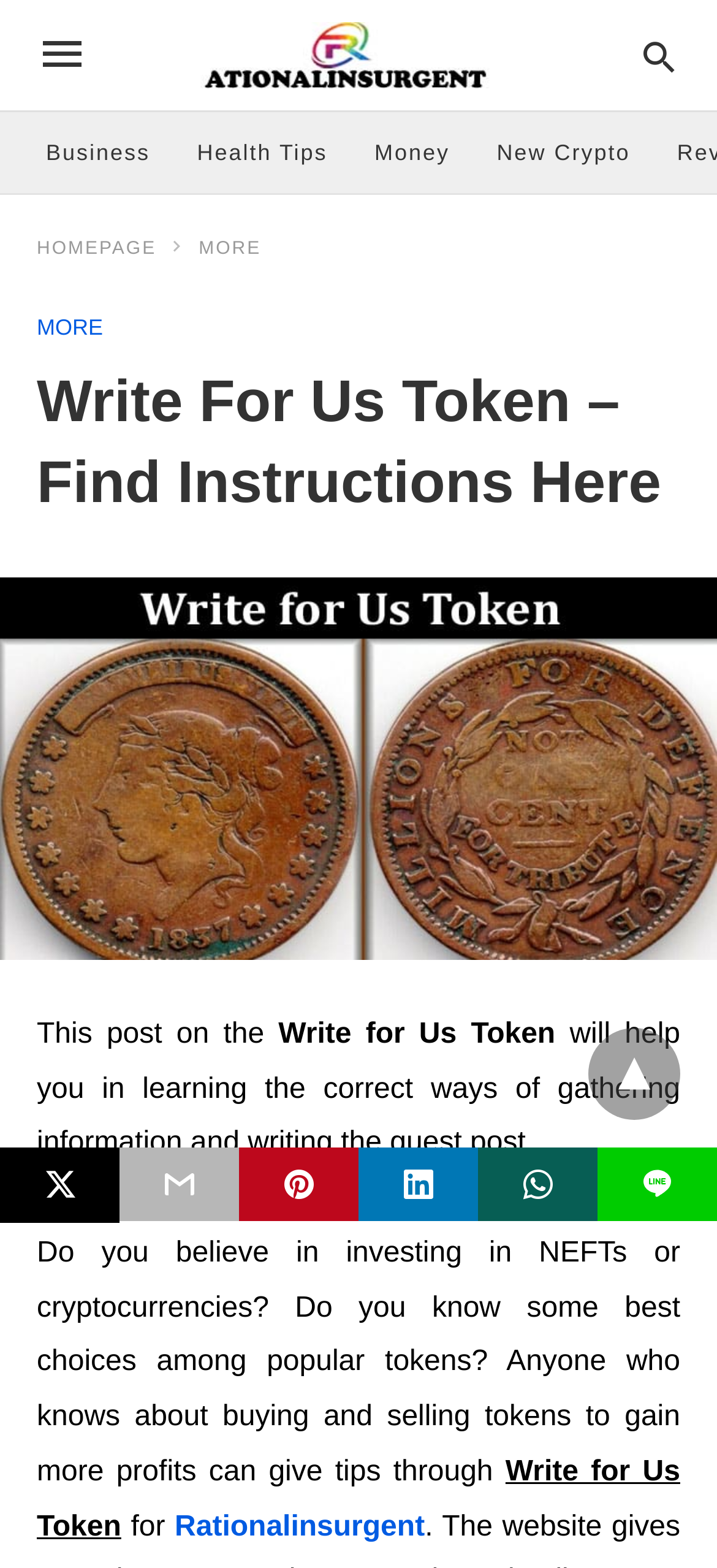Using the information from the screenshot, answer the following question thoroughly:
How many categories are listed at the top of the webpage?

There are four categories listed at the top of the webpage, which are 'Business', 'Health Tips', 'Money', and 'New Crypto'. These categories are represented as links and are located below the logo and search bar.